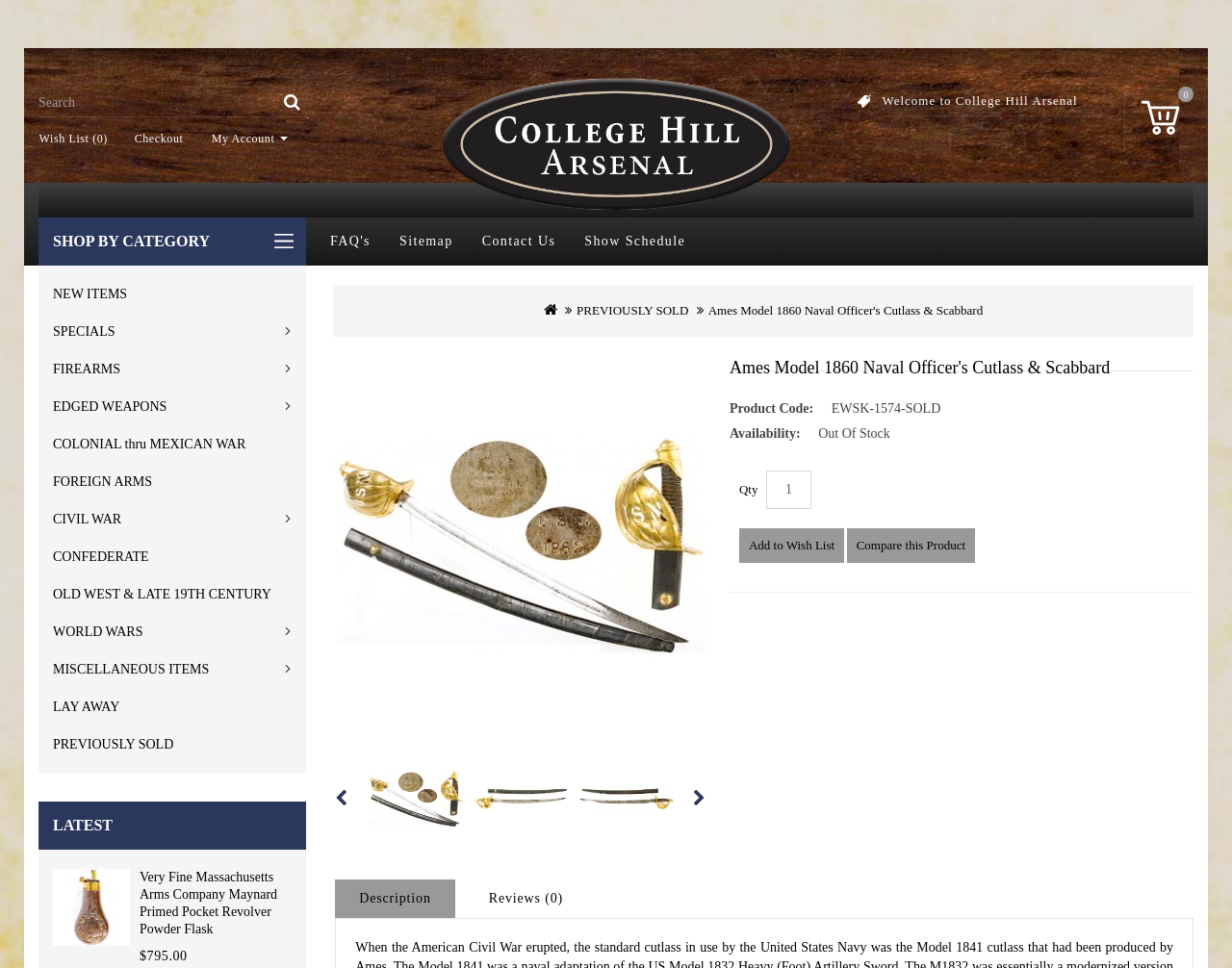Pinpoint the bounding box coordinates of the area that must be clicked to complete this instruction: "Add to Wish List".

[0.6, 0.545, 0.685, 0.581]